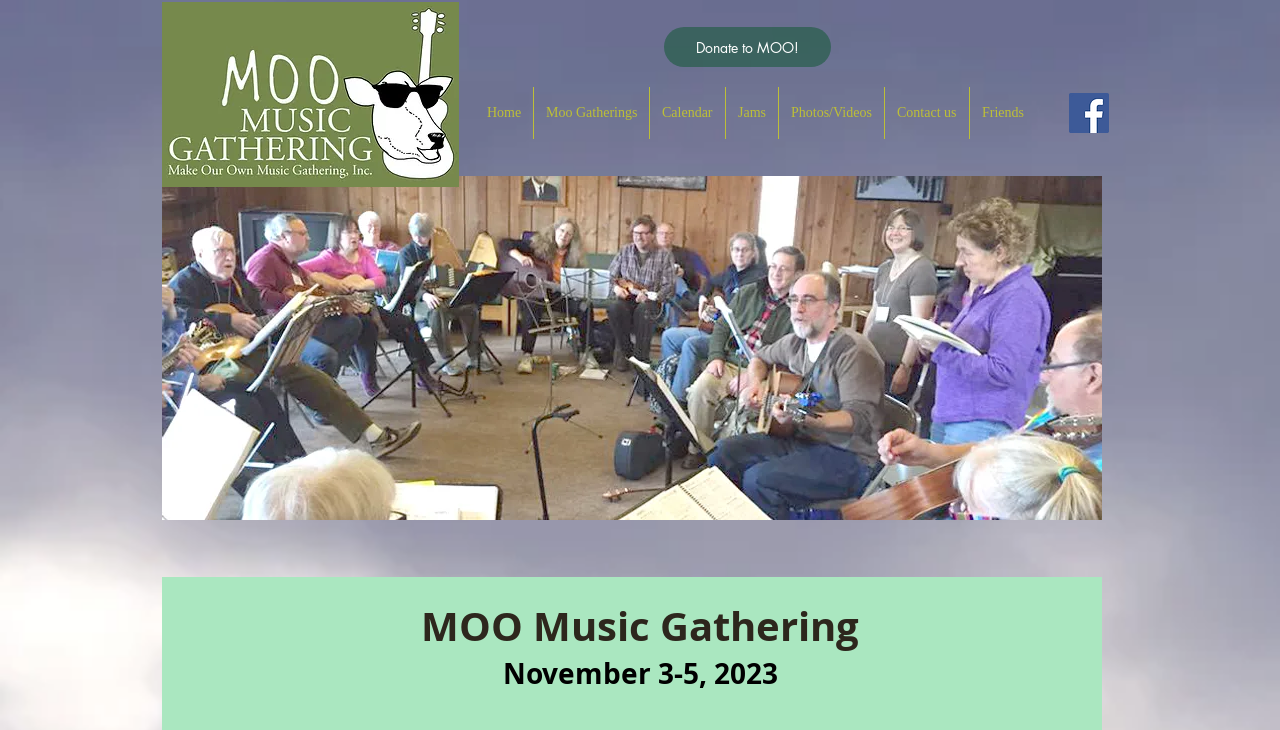Elaborate on the different components and information displayed on the webpage.

The webpage features a social bar at the top right corner, containing a Facebook social icon. Below the social bar, there is a site navigation menu that spans across the top of the page, with links to various sections such as "Home", "Moo Gatherings", "Calendar", "Jams", "Photos/Videos", "Contact us", and "Friends".

On the left side of the page, there is a prominent link with no text, and below it, a "Donate to MOO!" link. The main content of the page is headed by a title "MOO Music Gathering", which is located near the bottom of the page.